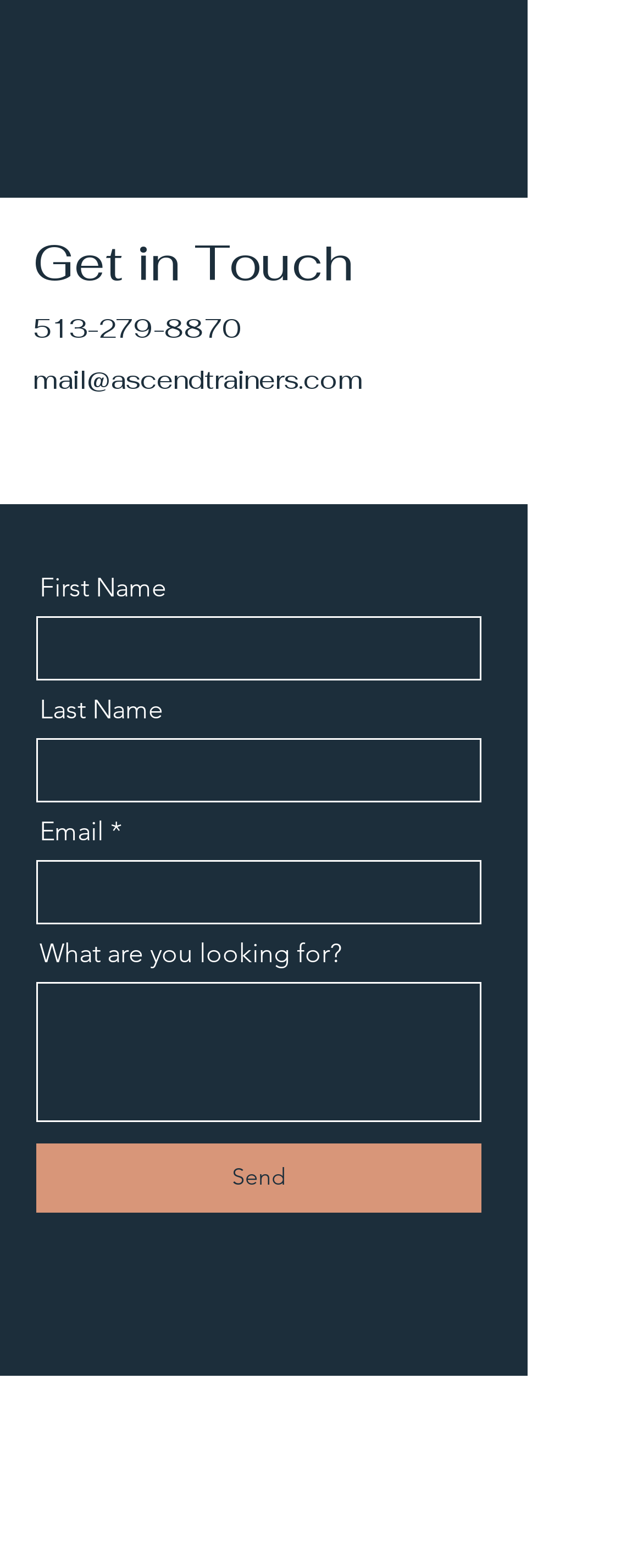What is the company name?
Give a one-word or short-phrase answer derived from the screenshot.

Ascend Performance Training